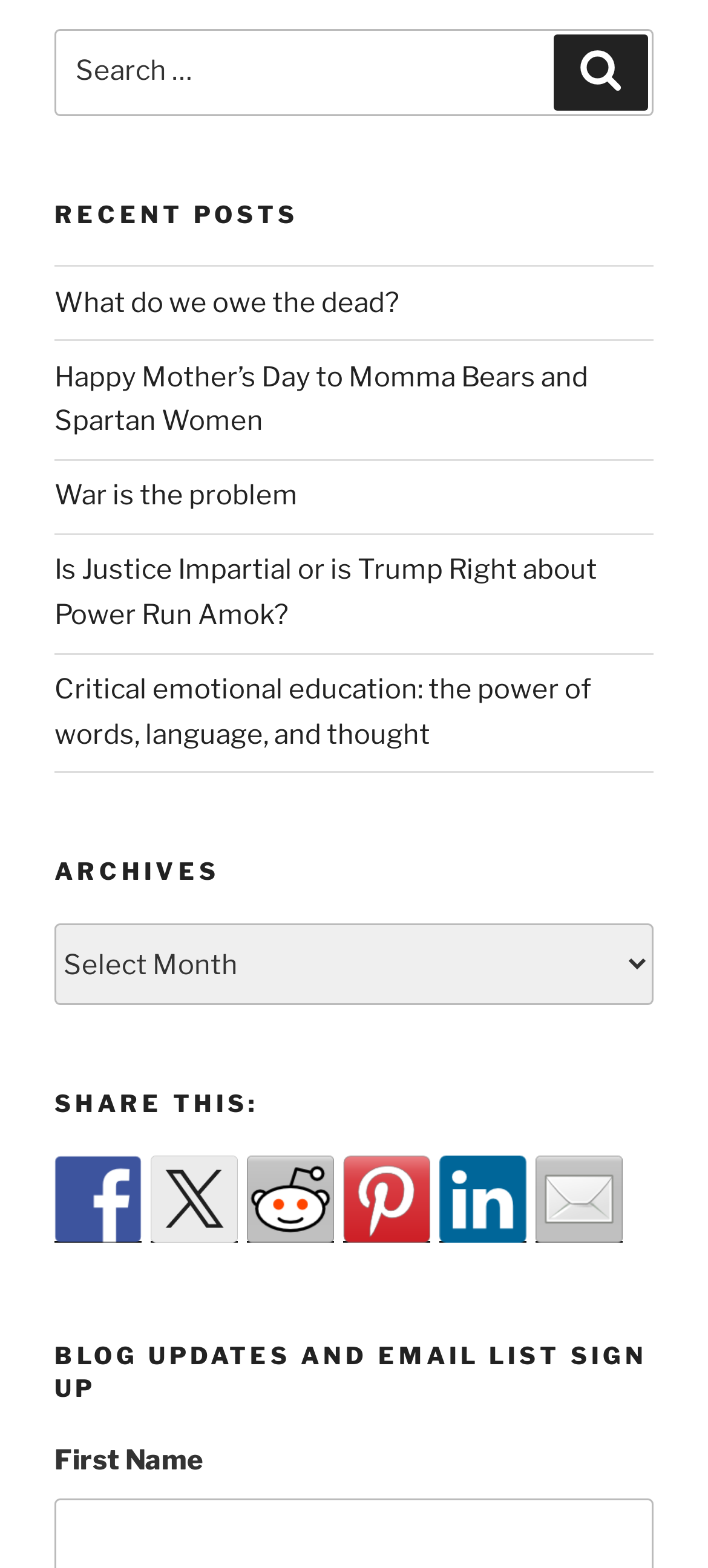Kindly determine the bounding box coordinates for the area that needs to be clicked to execute this instruction: "Enter first name".

[0.077, 0.921, 0.287, 0.942]